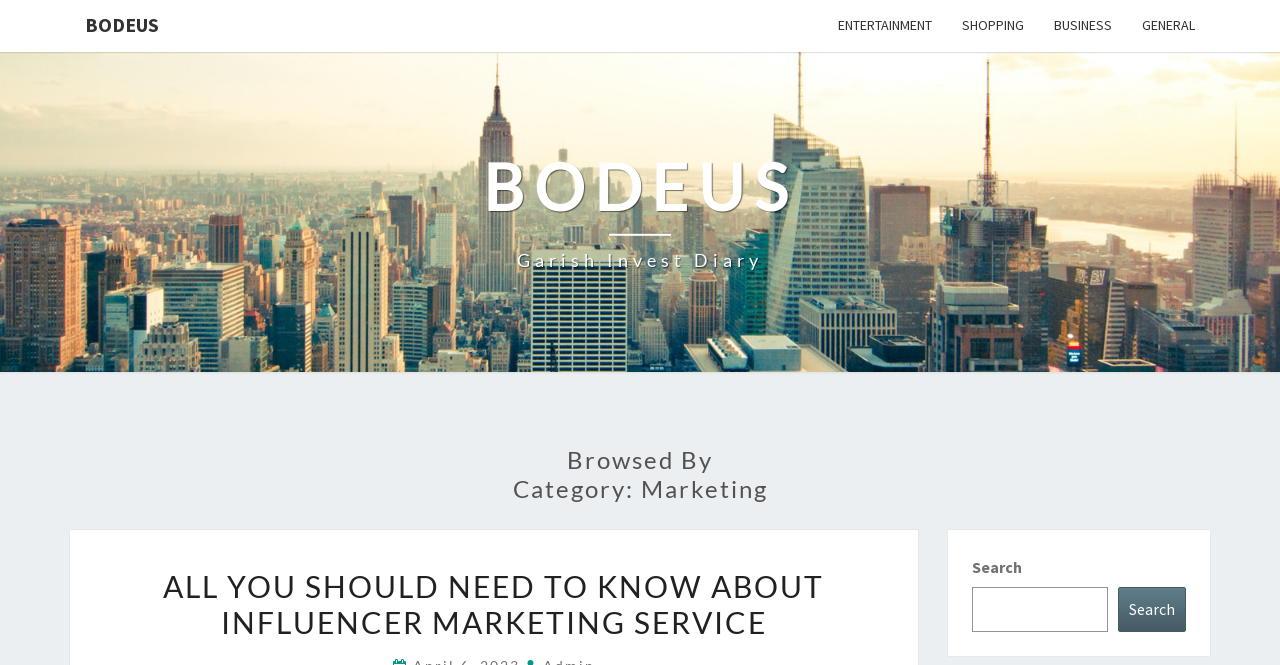Find the bounding box coordinates of the element's region that should be clicked in order to follow the given instruction: "go to BODEUS homepage". The coordinates should consist of four float numbers between 0 and 1, i.e., [left, top, right, bottom].

[0.055, 0.0, 0.136, 0.075]